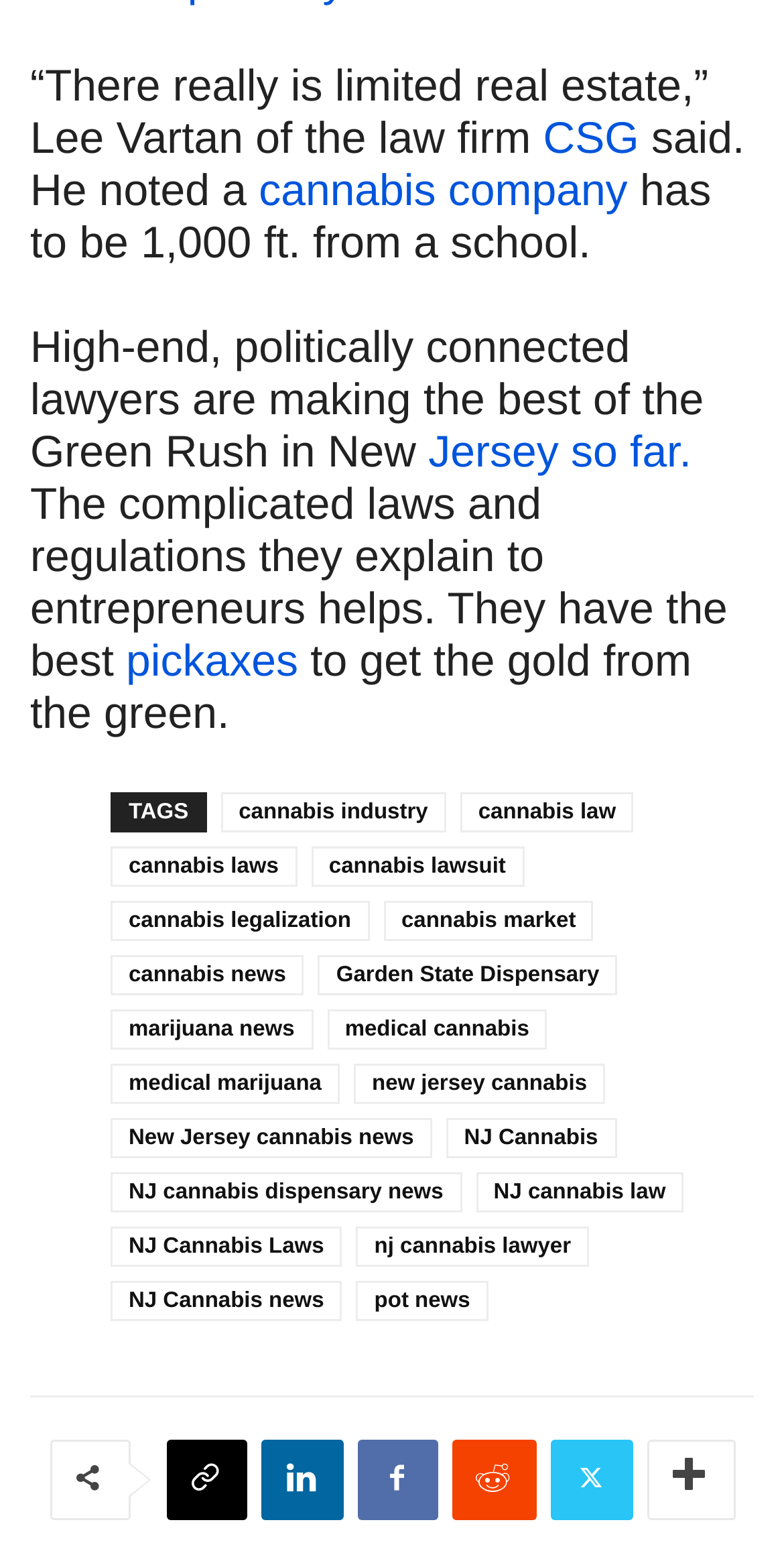Bounding box coordinates are to be given in the format (top-left x, top-left y, bottom-right x, bottom-right y). All values must be floating point numbers between 0 and 1. Provide the bounding box coordinate for the UI element described as: new jersey cannabis

[0.451, 0.682, 0.772, 0.708]